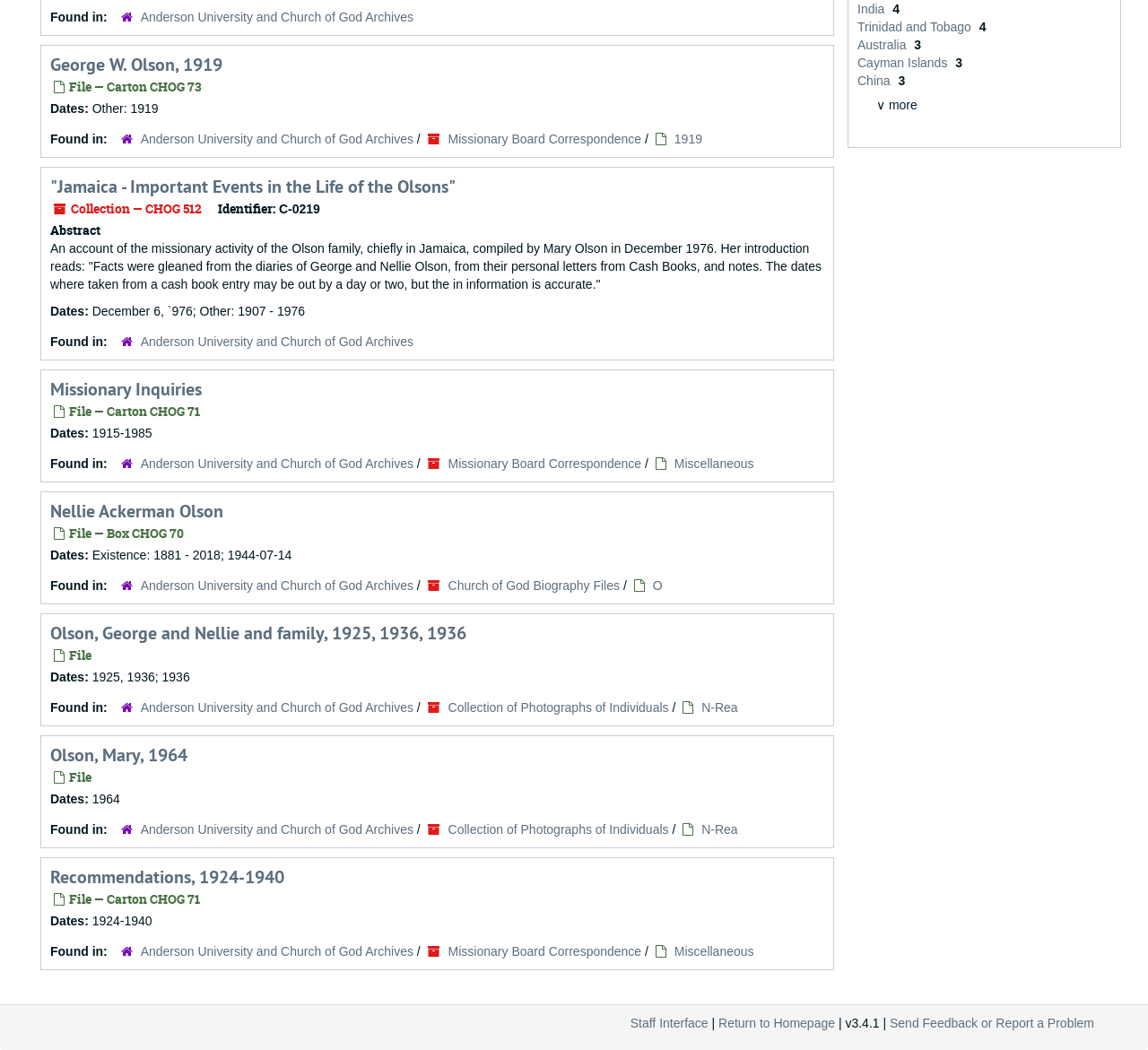Locate the bounding box of the UI element described by: "Collection of Photographs of Individuals" in the given webpage screenshot.

[0.39, 0.783, 0.582, 0.797]